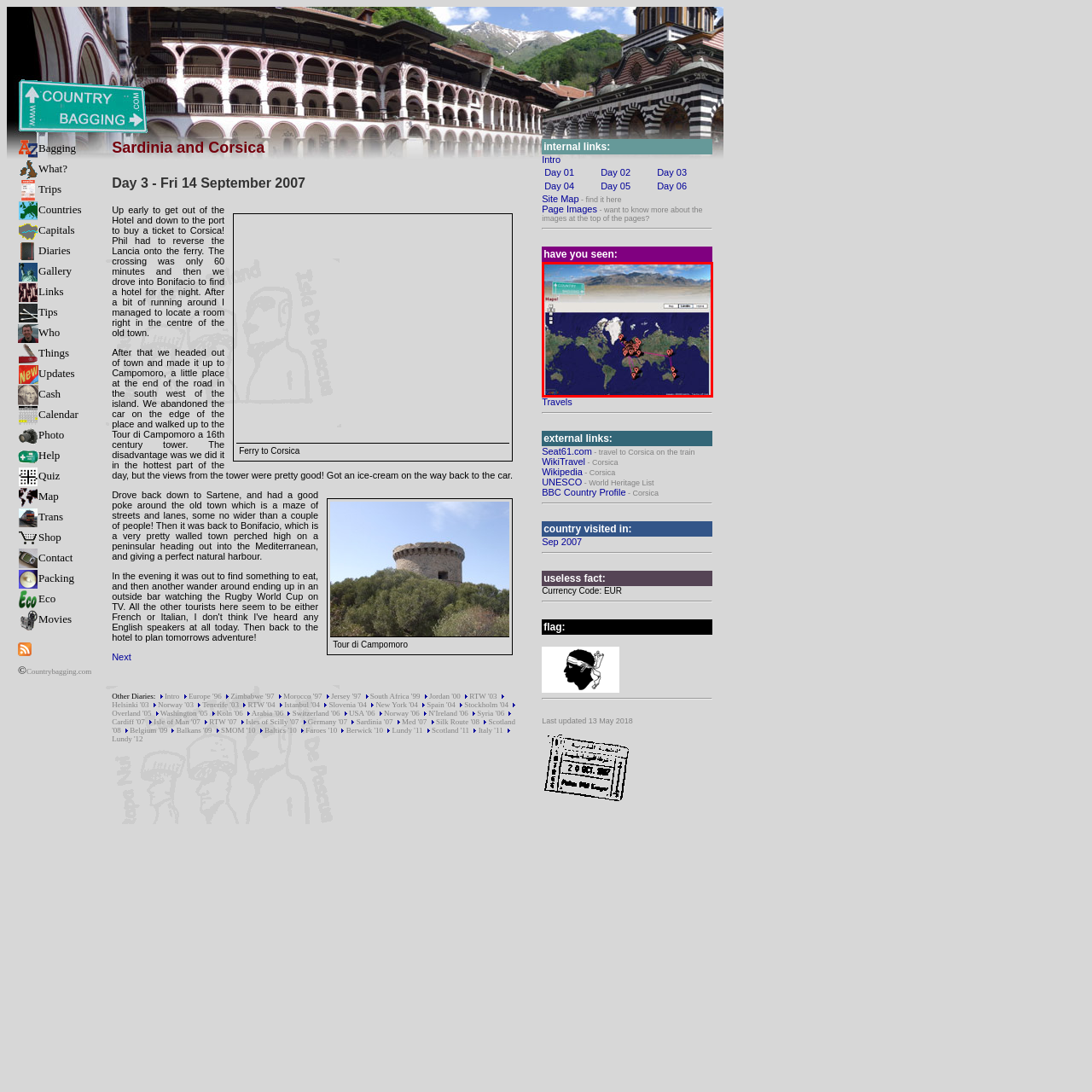Please look at the highlighted area within the red border and provide the answer to this question using just one word or phrase: 
What do the distinct icons on the map represent?

Places of interest or travel destinations